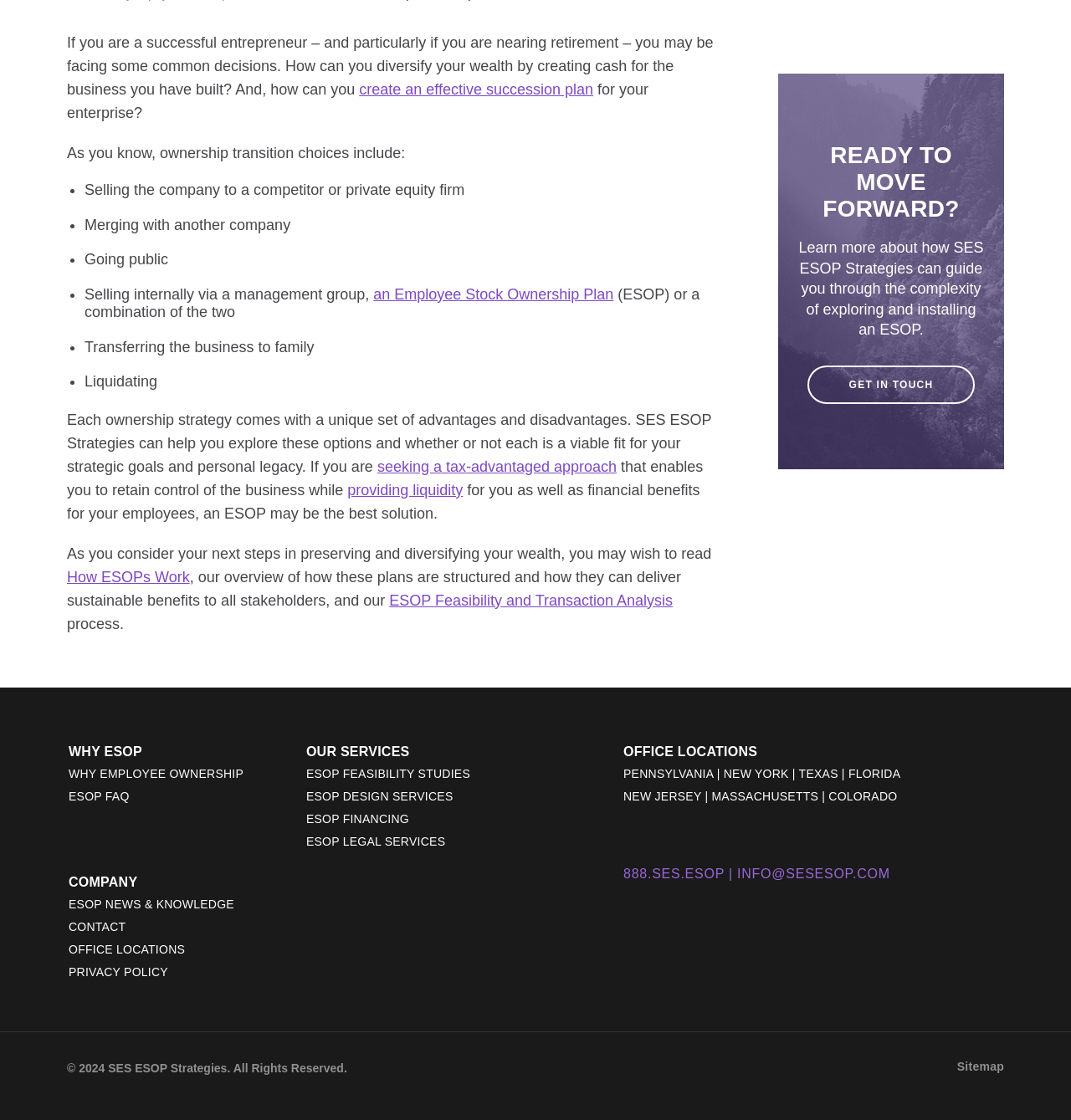Provide the bounding box coordinates of the HTML element described as: "ESOP Feasibility and Transaction Analysis". The bounding box coordinates should be four float numbers between 0 and 1, i.e., [left, top, right, bottom].

[0.363, 0.528, 0.628, 0.543]